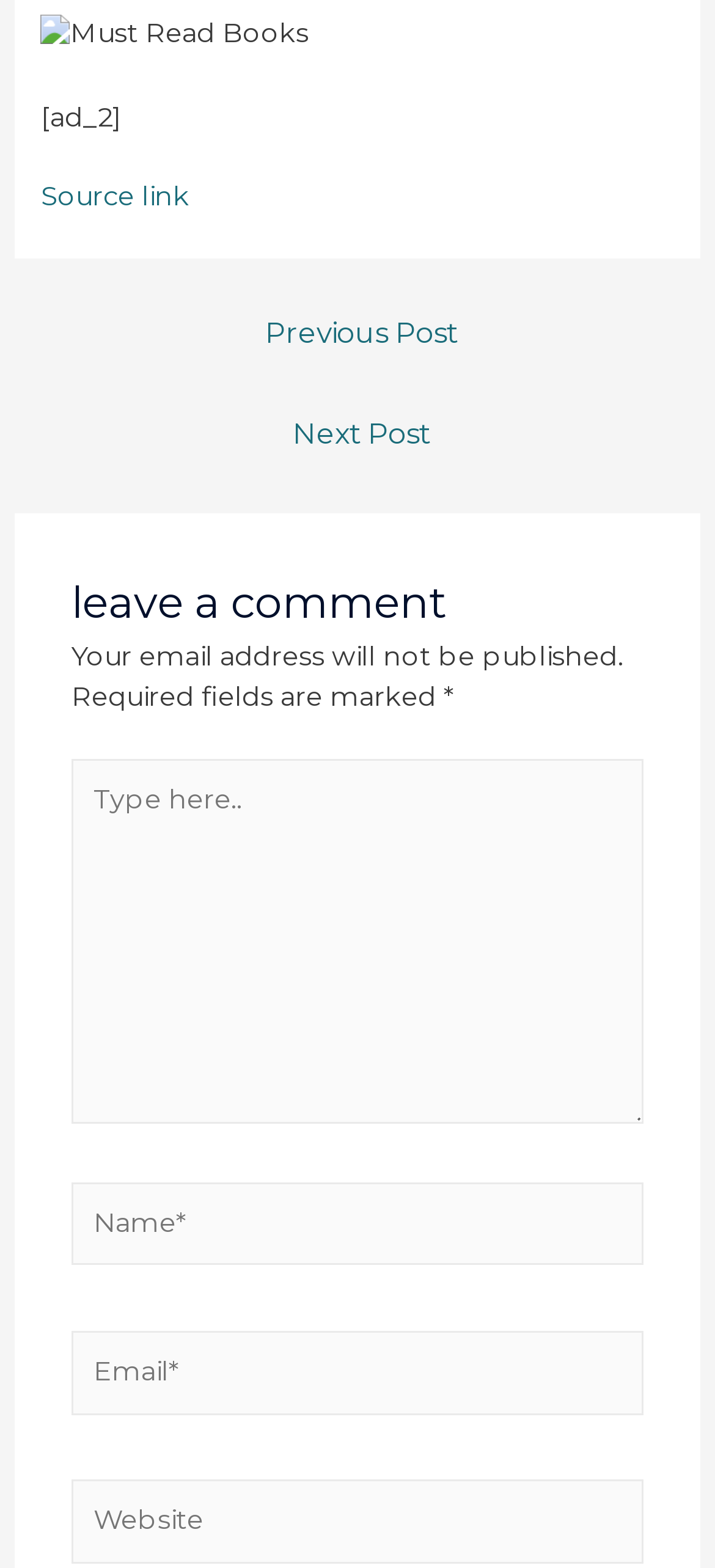How many fields are required to leave a comment?
Based on the image, answer the question with a single word or brief phrase.

Two